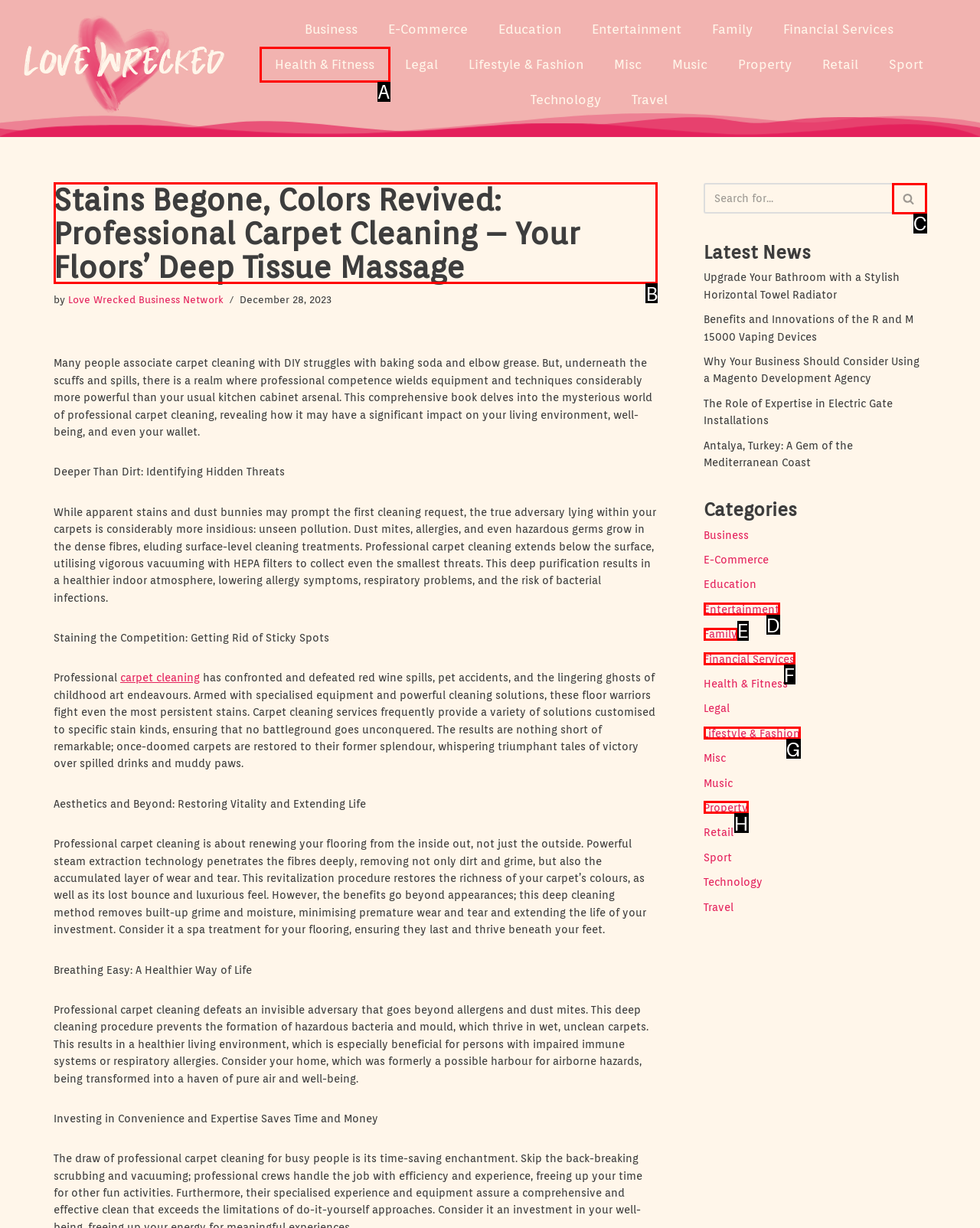Indicate which lettered UI element to click to fulfill the following task: Read the 'Stains Begone, Colors Revived: Professional Carpet Cleaning – Your Floors’ Deep Tissue Massage' article
Provide the letter of the correct option.

B